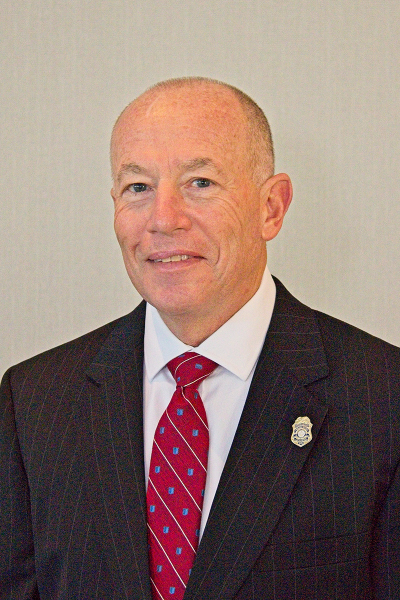Detail every significant feature and component of the image.

This image features Michael Anthony Pelletier, a prominent figure known for his extensive contributions to both law enforcement and the community. Dressed in a formal dark suit, complete with a distinctive patterned tie, he embodies professionalism and dedication. Pelletier has a notable background, having served in various capacities within the Chesapeake Sheriff's Office and eventually becoming the Public Relations Officer. His leadership extended into the construction industry as the president of Cape Construction Co., where he received recognition for his excellence in custom home construction. Furthermore, his commitment to community service is evident through his involvement with organizations supporting individuals with disabilities and his roles in different Masonic lodges. This photograph captures a moment that highlights both his personal and professional endeavors, reflecting a life dedicated to service and excellence.